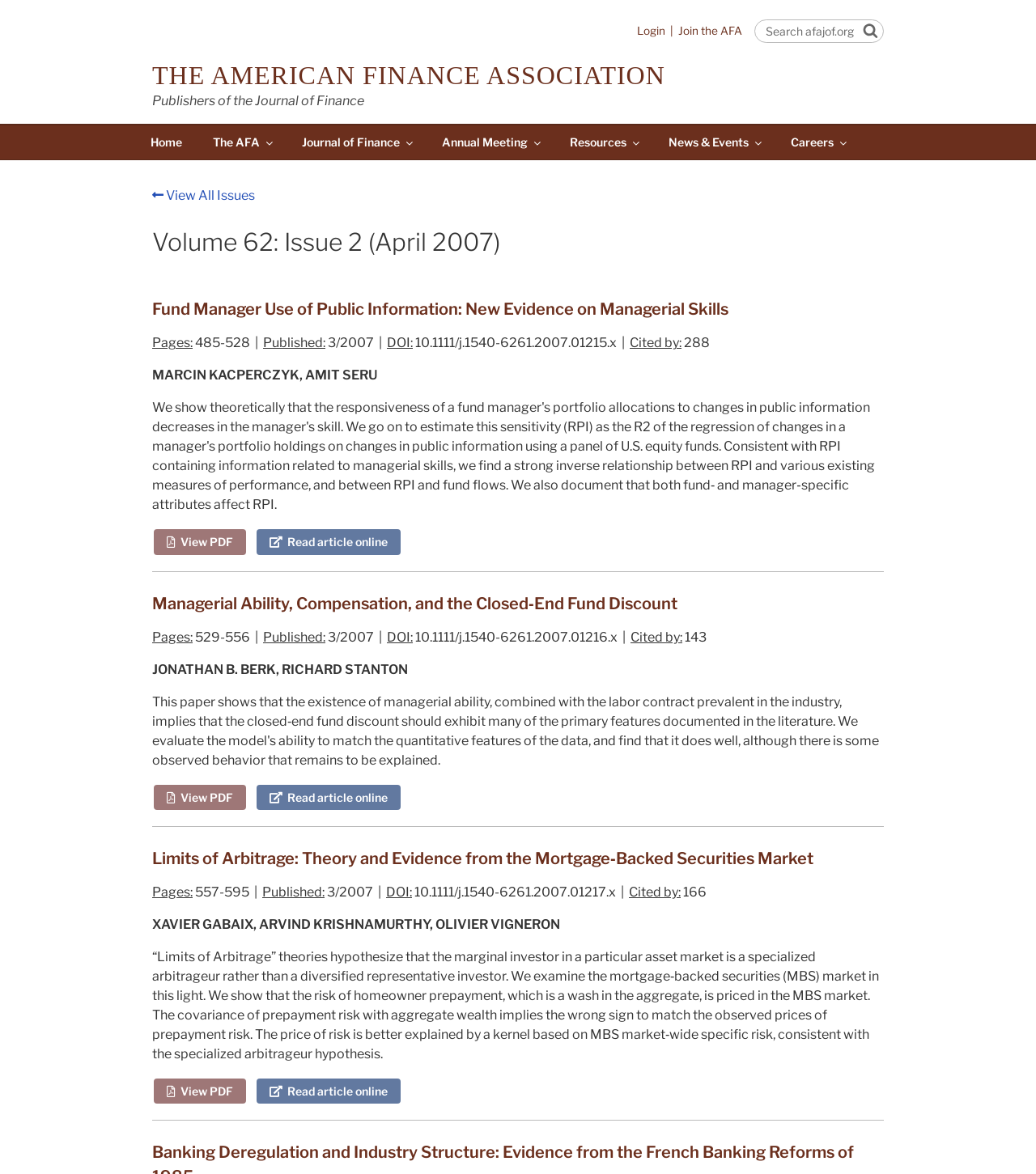Determine the bounding box coordinates (top-left x, top-left y, bottom-right x, bottom-right y) of the UI element described in the following text: View PDF

[0.147, 0.667, 0.239, 0.691]